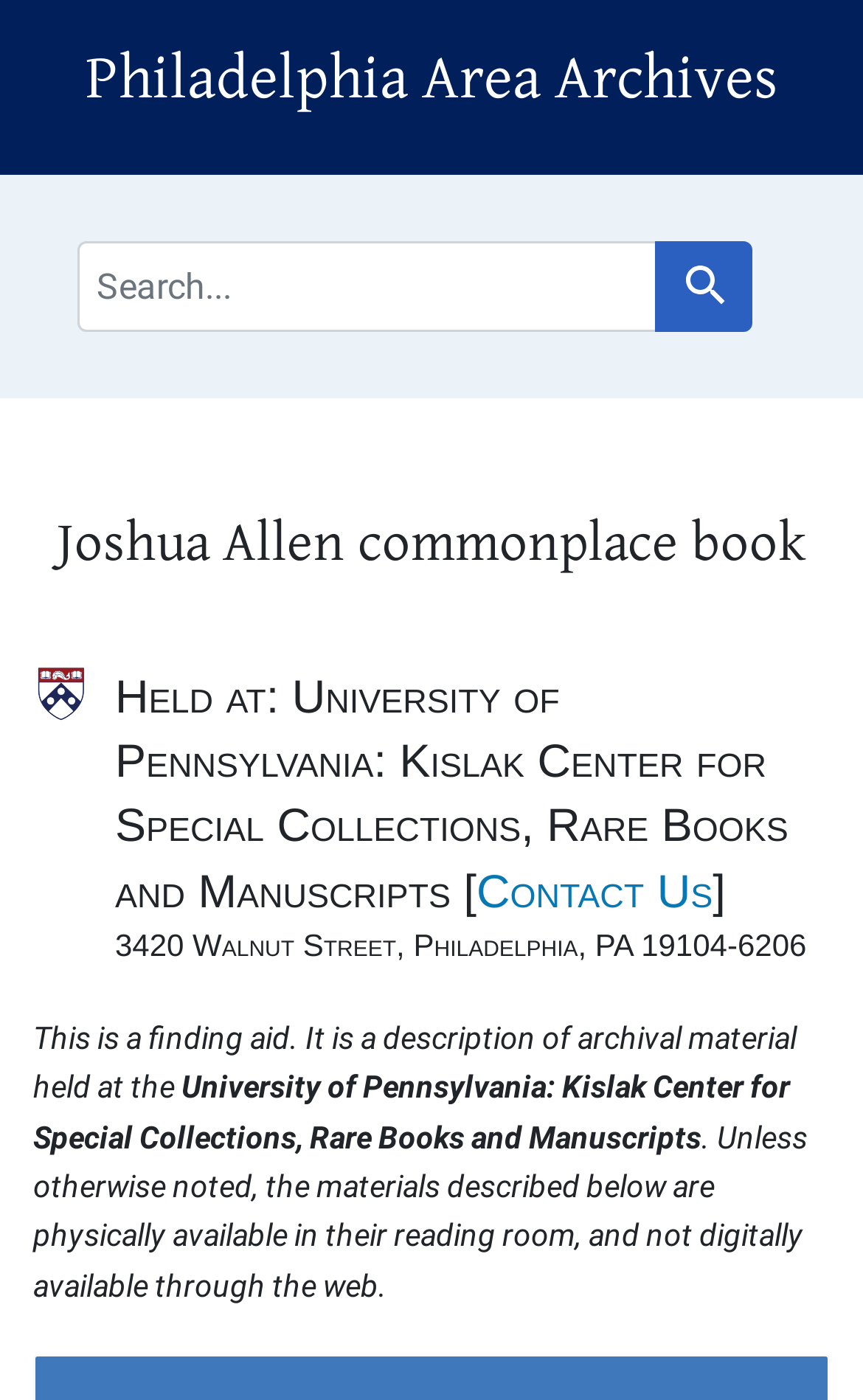Where is the archive located?
Look at the webpage screenshot and answer the question with a detailed explanation.

The location of the archive can be found in the StaticText element 'Held at: University of Pennsylvania: Kislak Center for Special Collections, Rare Books and Manuscripts' with bounding box coordinates [0.133, 0.48, 0.914, 0.656]. This text provides information about the physical location of the archive.